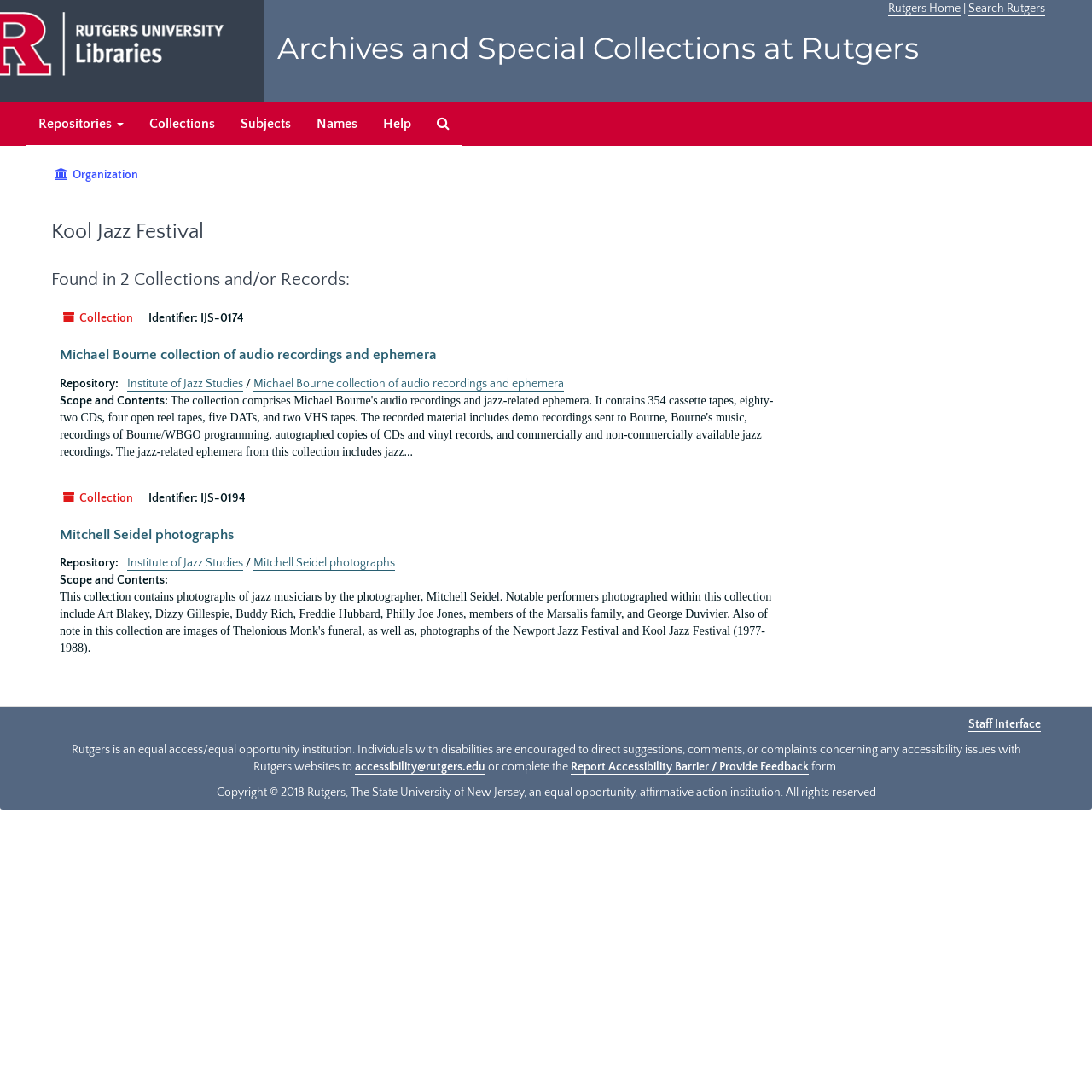Identify the bounding box coordinates of the region that needs to be clicked to carry out this instruction: "Search Rutgers". Provide these coordinates as four float numbers ranging from 0 to 1, i.e., [left, top, right, bottom].

[0.887, 0.002, 0.957, 0.015]